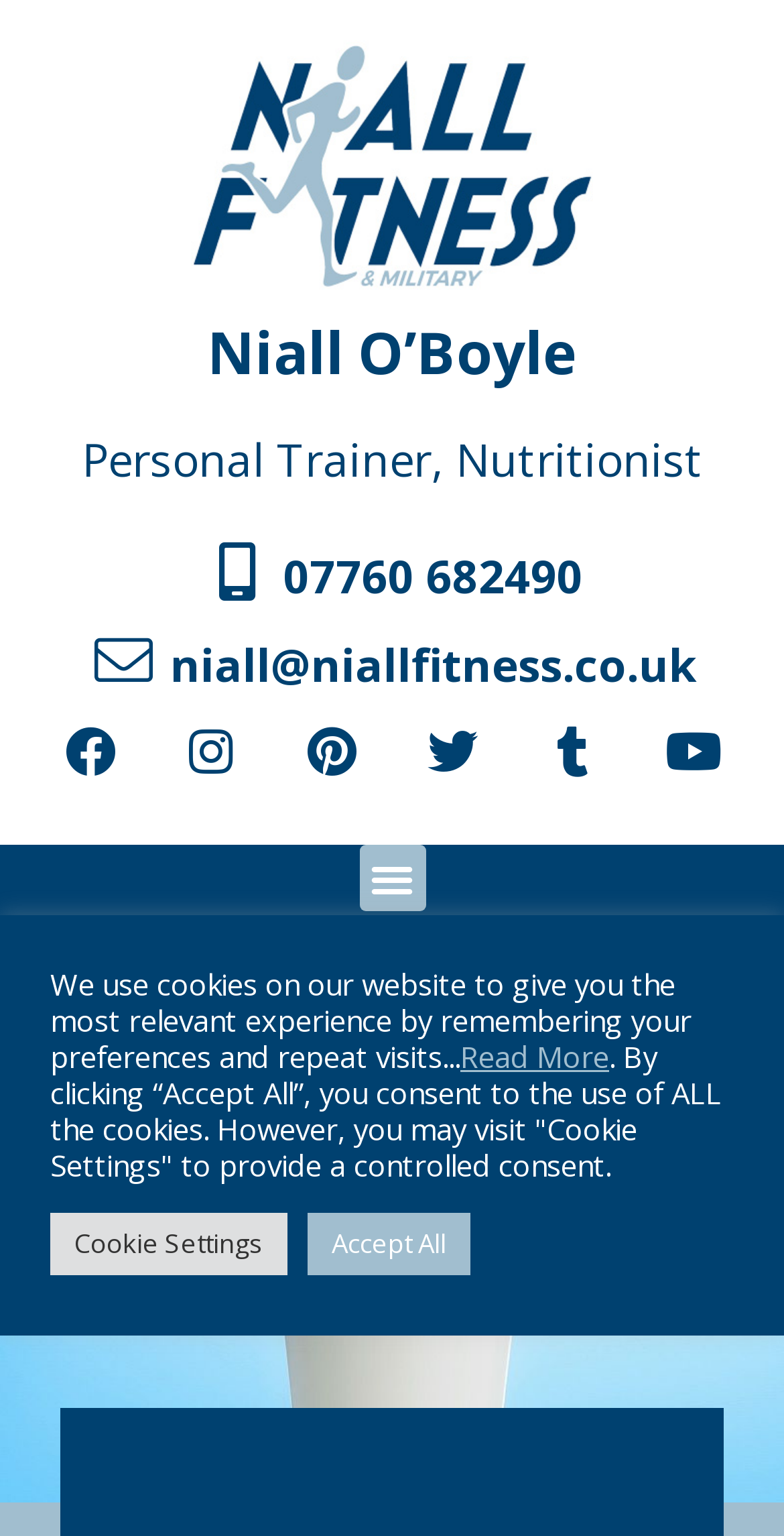Generate a thorough caption detailing the webpage content.

The webpage is about Niall Fitness, a personal trainer and nutritionist in Teddington. At the top left, there is a logo of Niall Fitness, which is an image with a link to the personal trainer's website. Next to the logo, there is a text "Niall O'Boyle" and below it, a description "Personal Trainer, Nutritionist". 

On the top right, there are contact information and social media links. The contact information includes a phone number, an email address, and several social media platforms such as Facebook, Instagram, Pinterest, Twitter, Tumblr, and Youtube. 

Below the contact information, there is a menu toggle button. 

In the middle of the page, there is a notification about the use of cookies on the website. The notification explains that the website uses cookies to give users the most relevant experience and provides options to accept all cookies or visit the cookie settings to provide controlled consent. There are two buttons, "Cookie Settings" and "Accept All", below the notification. 

The main content of the webpage starts with a discussion about semi-skimmed milk, questioning the common assumption that it is a healthier option due to its reduced fat content. The author suggests that this assumption may be incorrect based on further research.